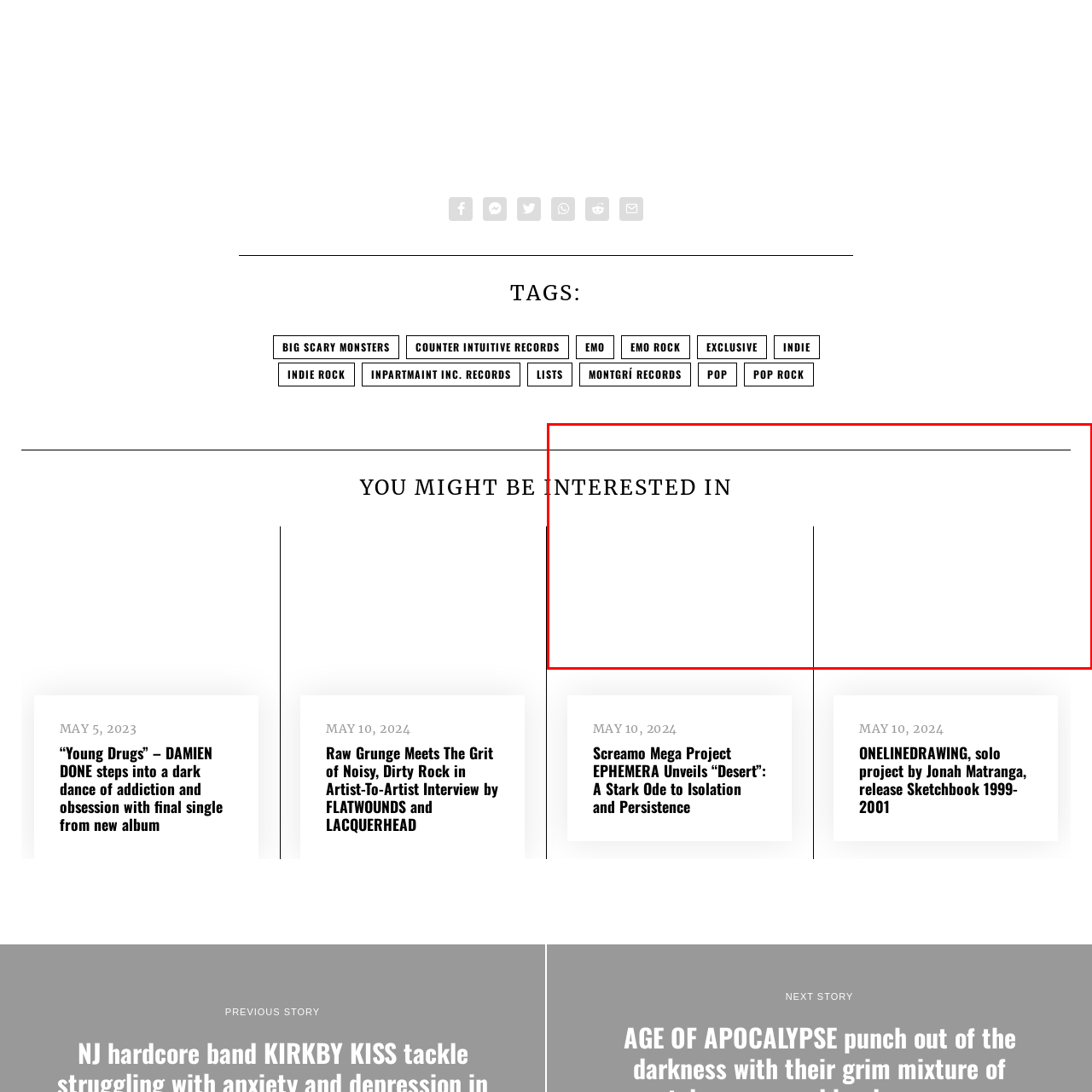Generate an in-depth caption for the image segment highlighted with a red box.

The image titled "Age Of Apocalypse" captures an artistic representation associated with the band’s new album, "Grim Wisdom," which explores themes of metal, grunge, and hardcore influences. The artwork likely reflects the band's attempt to channel darker emotions through their music. This image is featured alongside an article discussing the band's latest work, which is noted for its raw energy and thought-provoking lyrics. The context suggests a bridging of auditory and visual experiences, appealing to fans of heavy music and those interested in the cultural conversations surrounding themes of struggle and resilience.